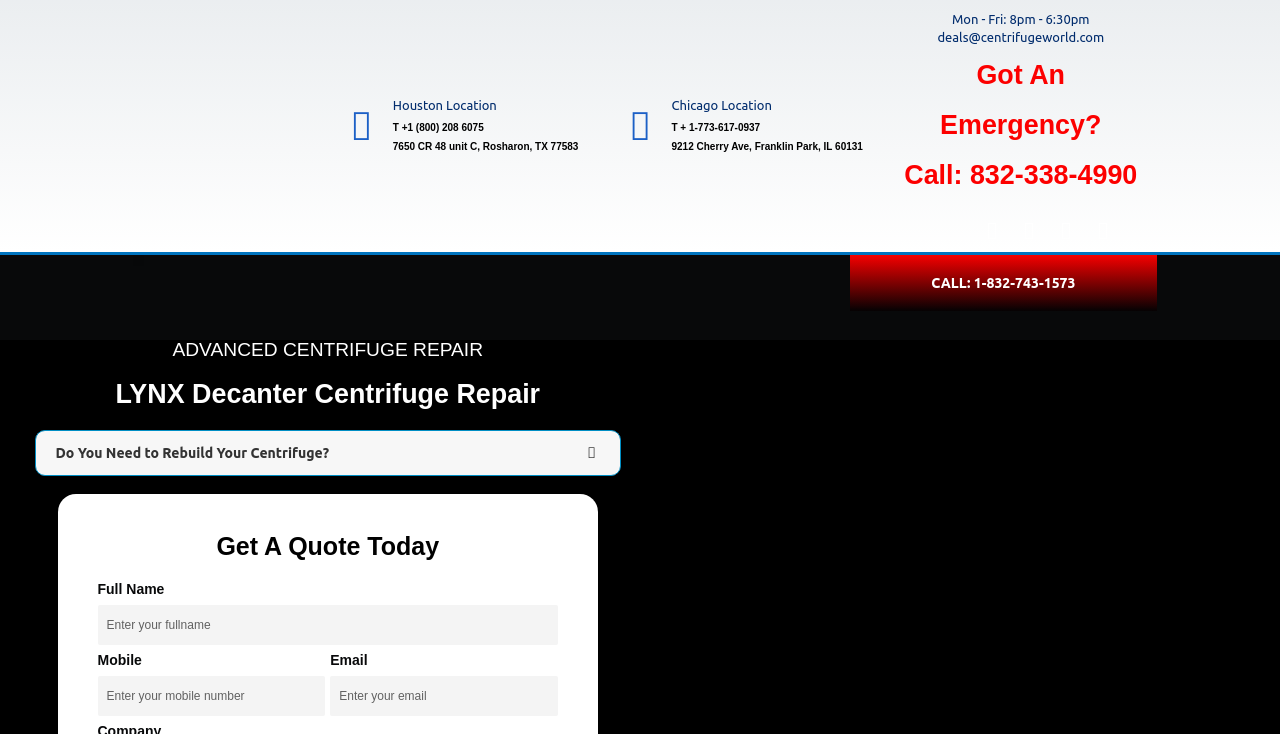Identify the bounding box coordinates necessary to click and complete the given instruction: "Click Centrifuge World logo".

[0.1, 0.125, 0.26, 0.218]